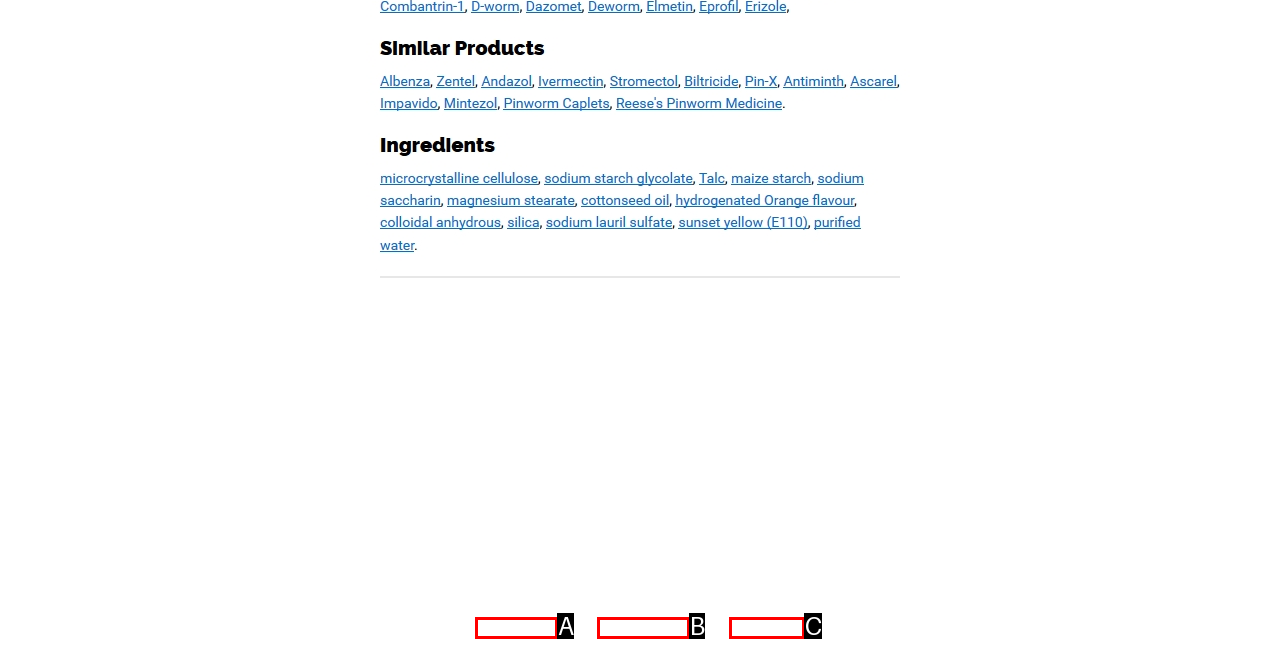Select the letter that corresponds to this element description: Facebook
Answer with the letter of the correct option directly.

A